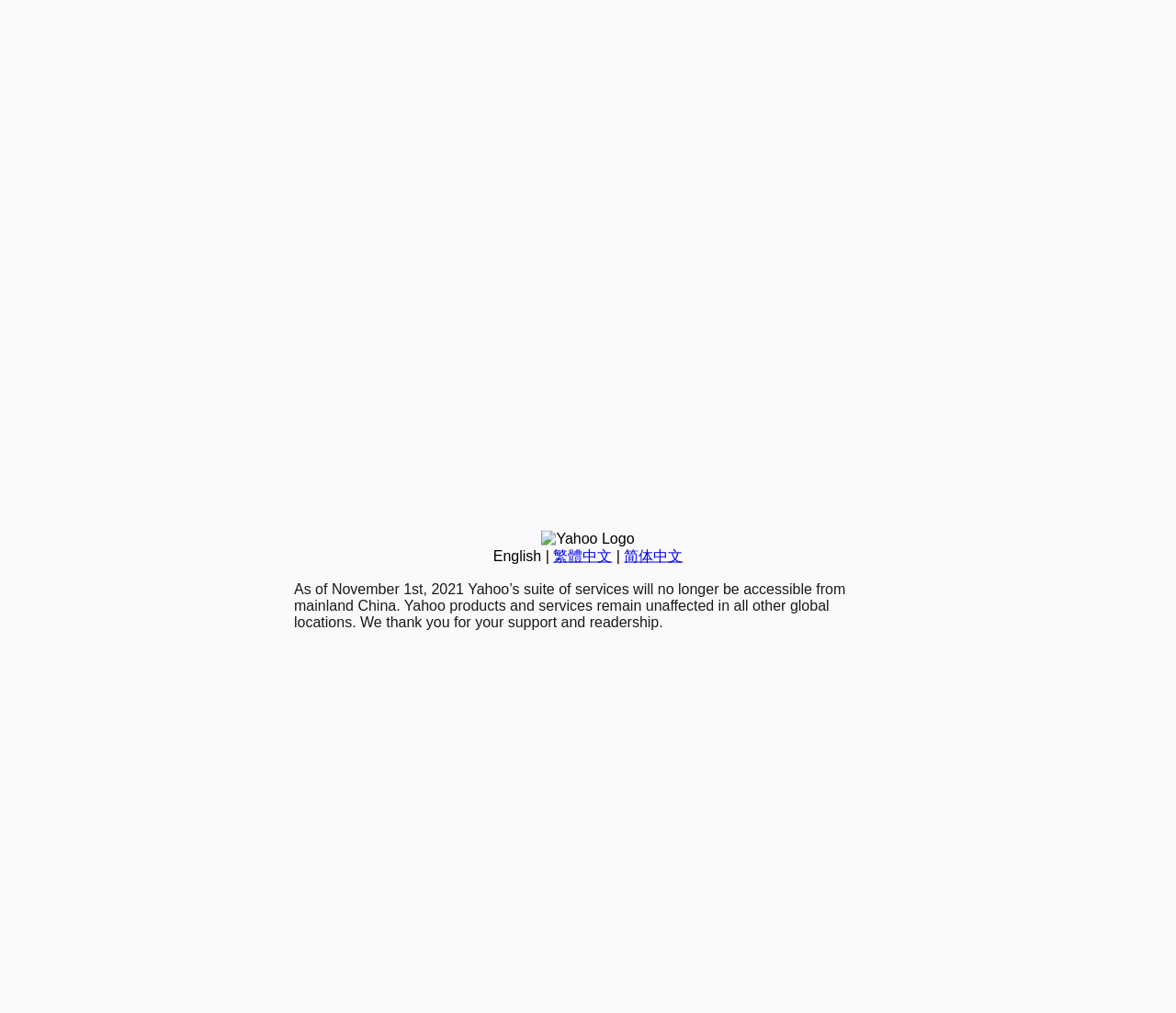Find and provide the bounding box coordinates for the UI element described with: "English".

[0.419, 0.541, 0.46, 0.556]